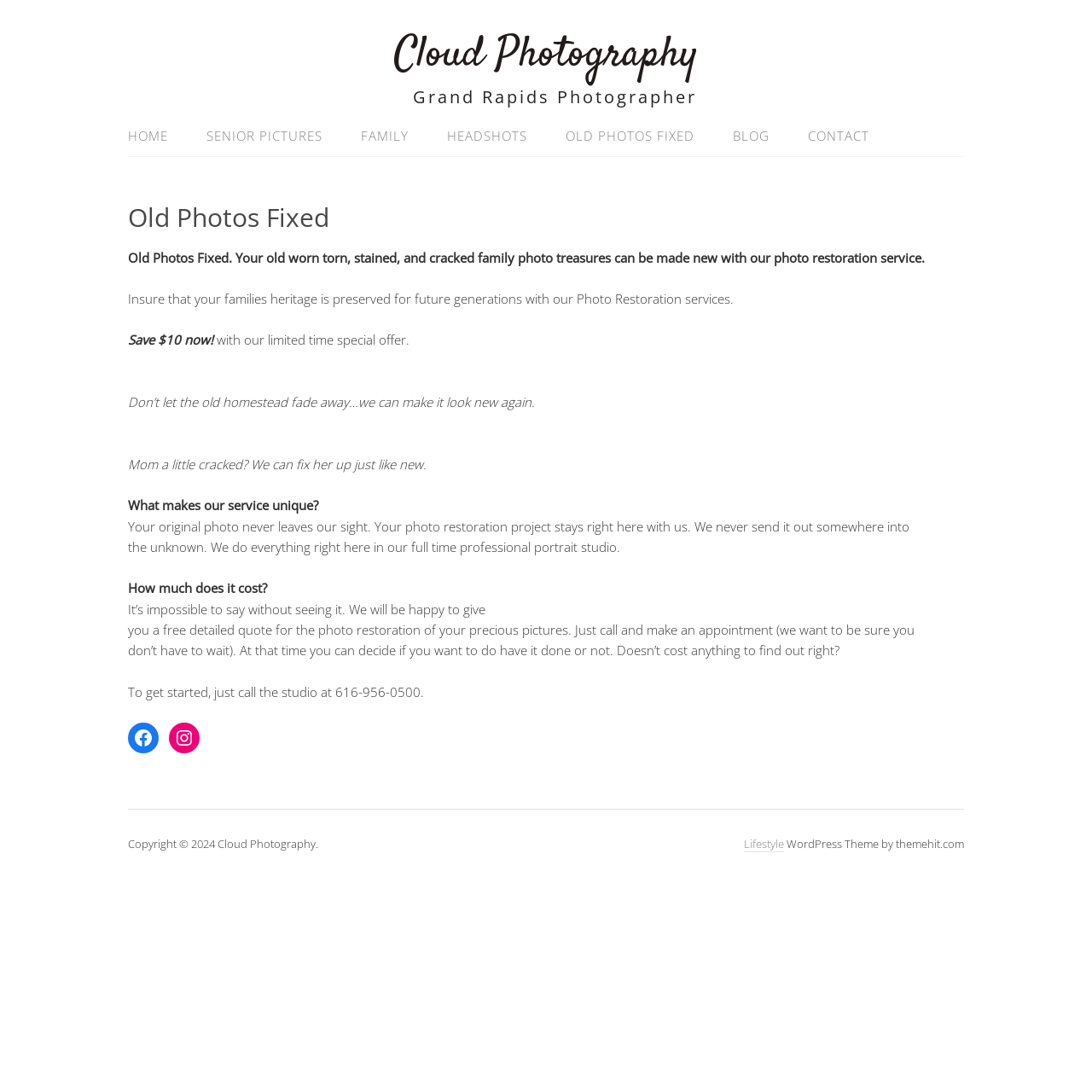Analyze the image and deliver a detailed answer to the question: What service does this website offer?

Based on the webpage content, it is clear that the website offers a photo restoration service, which can fix old, worn, torn, stained, and cracked family photos.